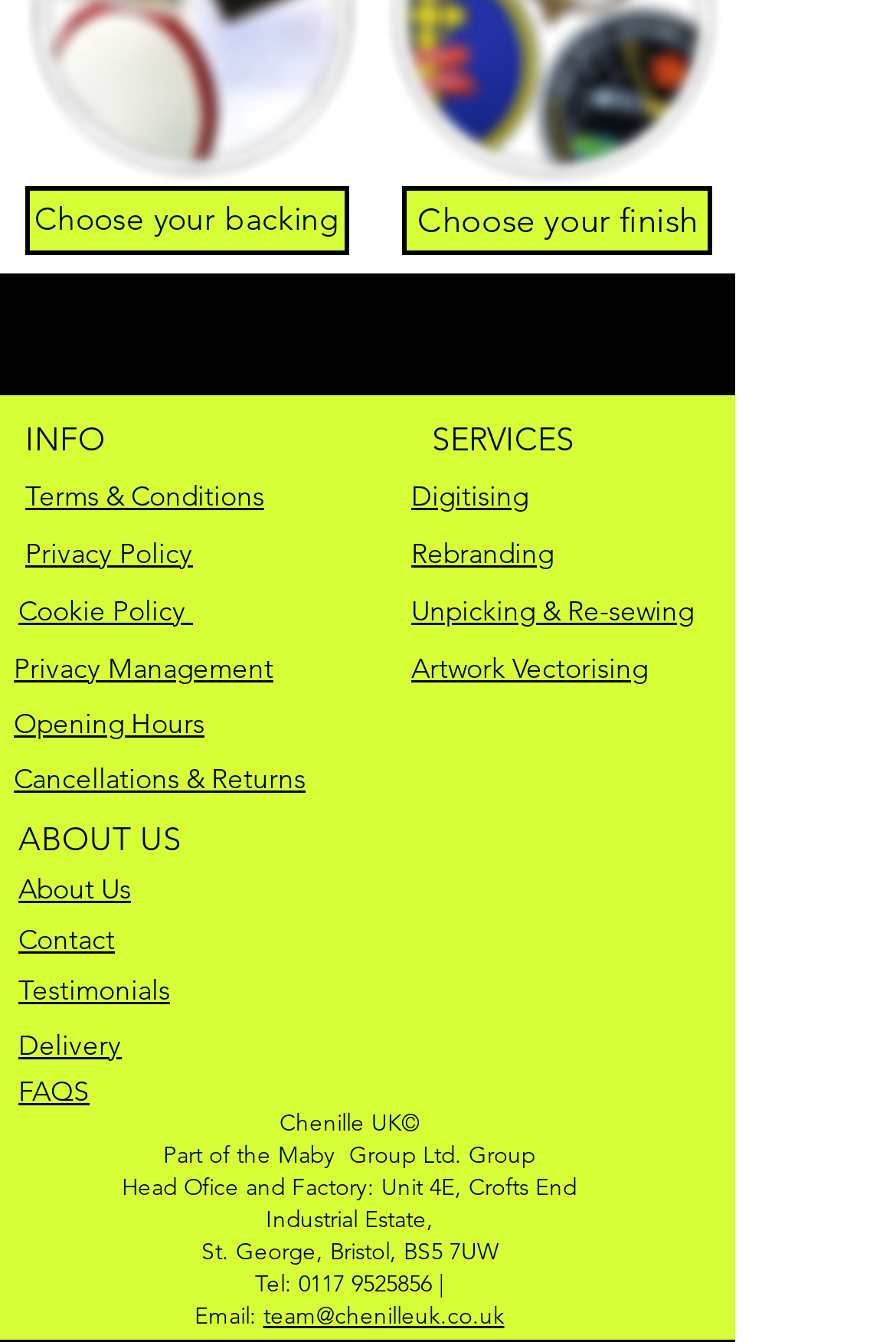Find the bounding box coordinates of the clickable region needed to perform the following instruction: "Open the top menu". The coordinates should be provided as four float numbers between 0 and 1, i.e., [left, top, right, bottom].

None